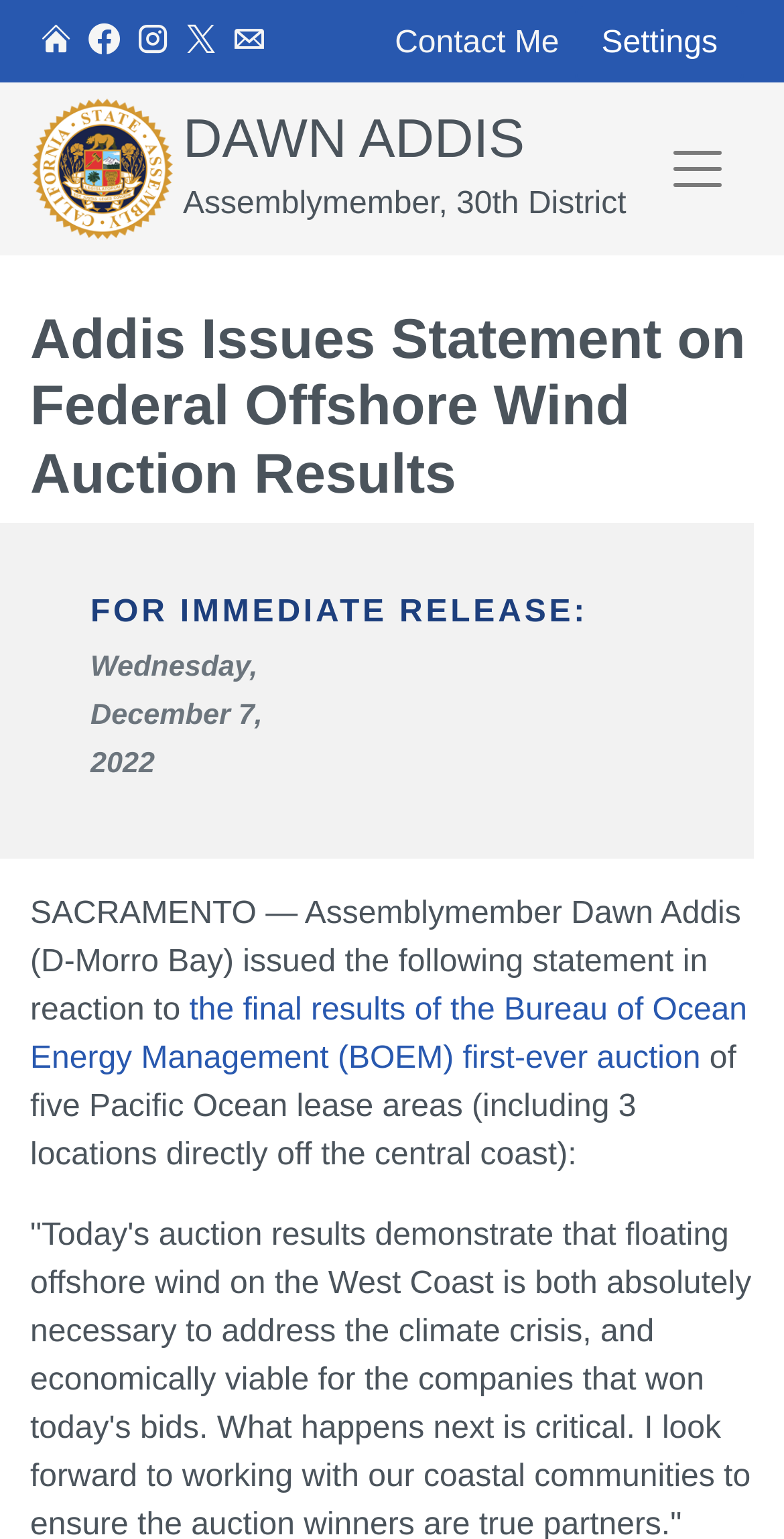Locate and extract the headline of this webpage.

Addis Issues Statement on Federal Offshore Wind Auction Results